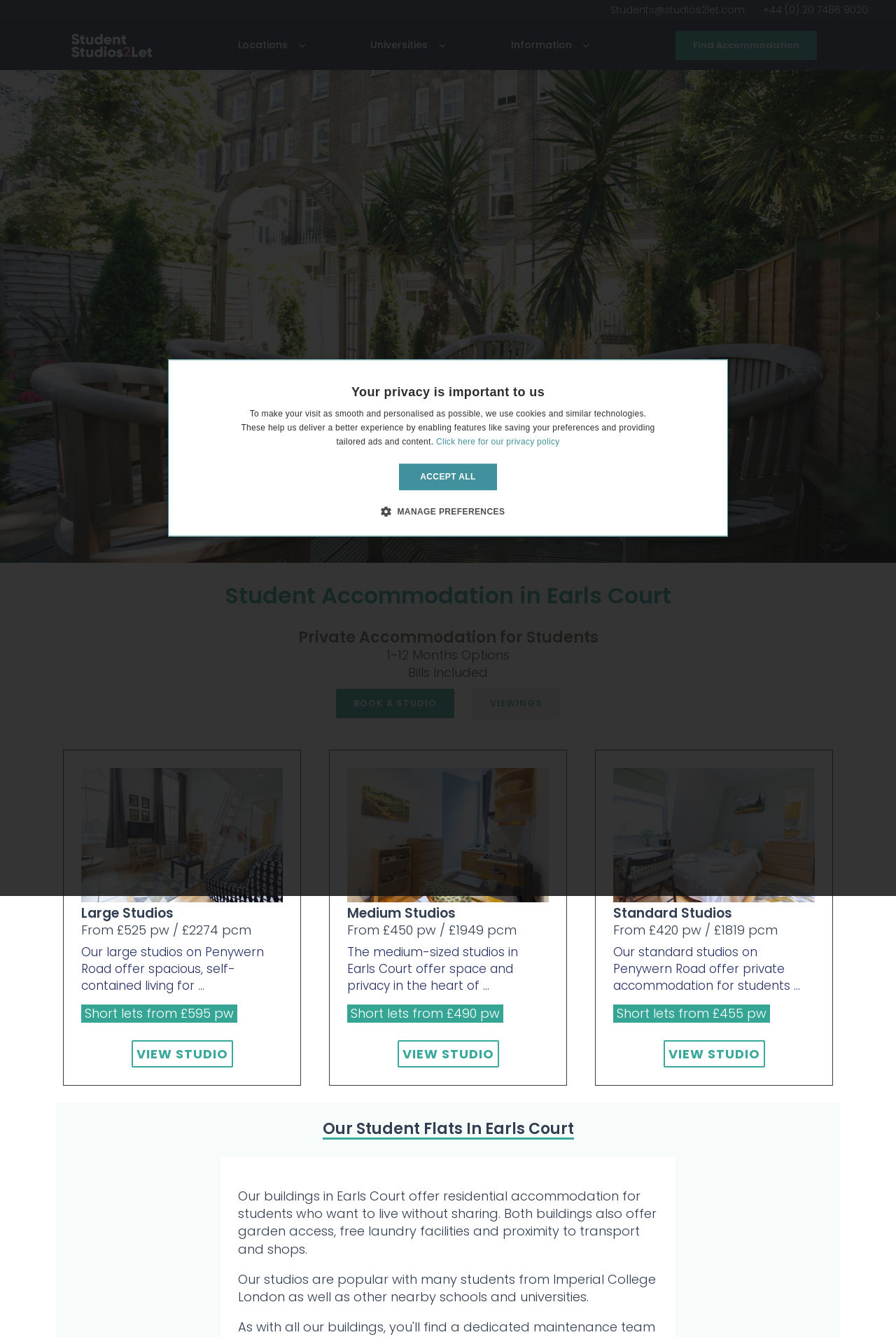Extract the main heading from the webpage content.

Student Accommodation in Earls Court